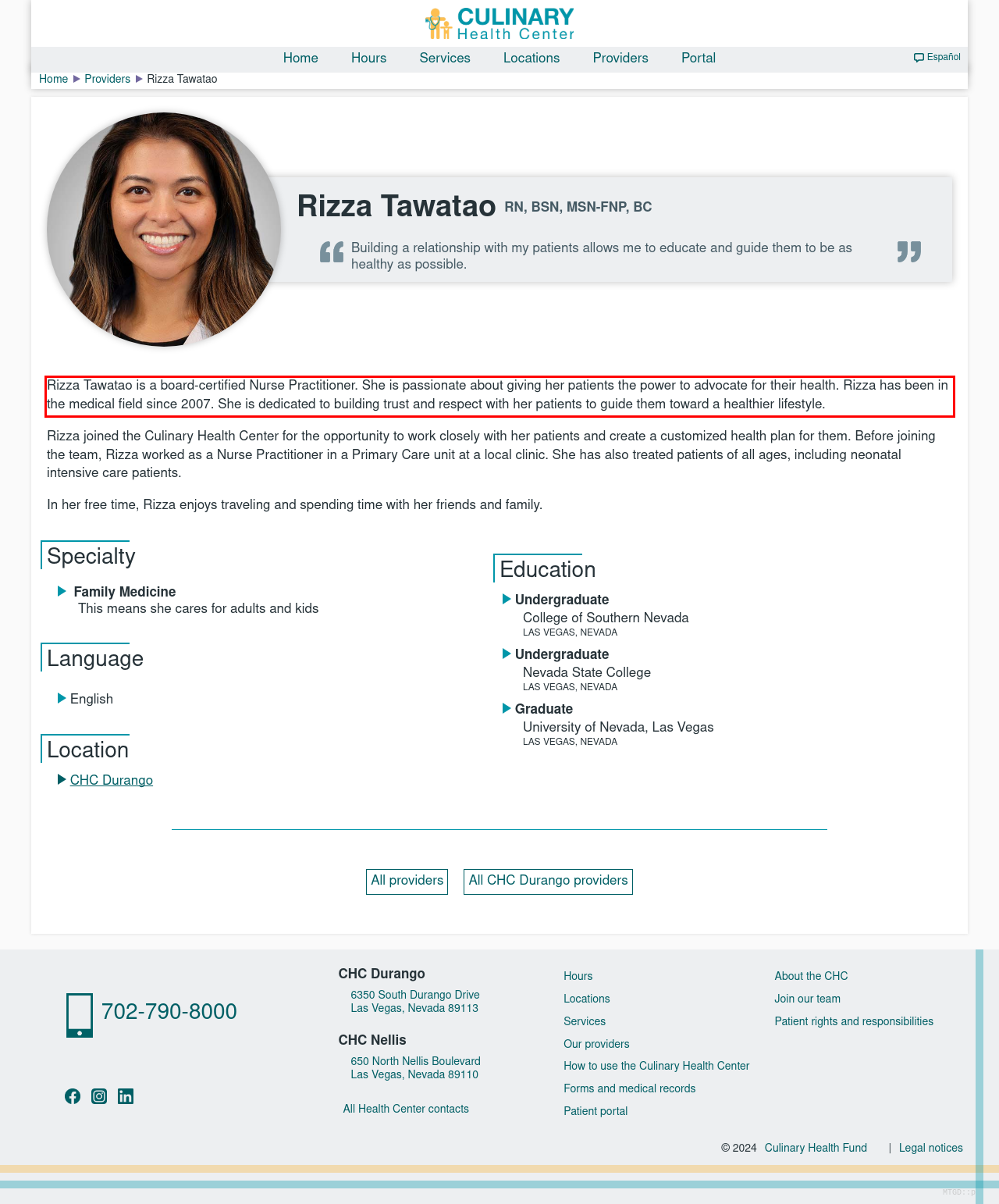You are looking at a screenshot of a webpage with a red rectangle bounding box. Use OCR to identify and extract the text content found inside this red bounding box.

Rizza Tawatao is a board-certified Nurse Practitioner. She is passionate about giving her patients the power to advocate for their health. Rizza has been in the medical field since 2007. She is dedicated to building trust and respect with her patients to guide them toward a healthier lifestyle.